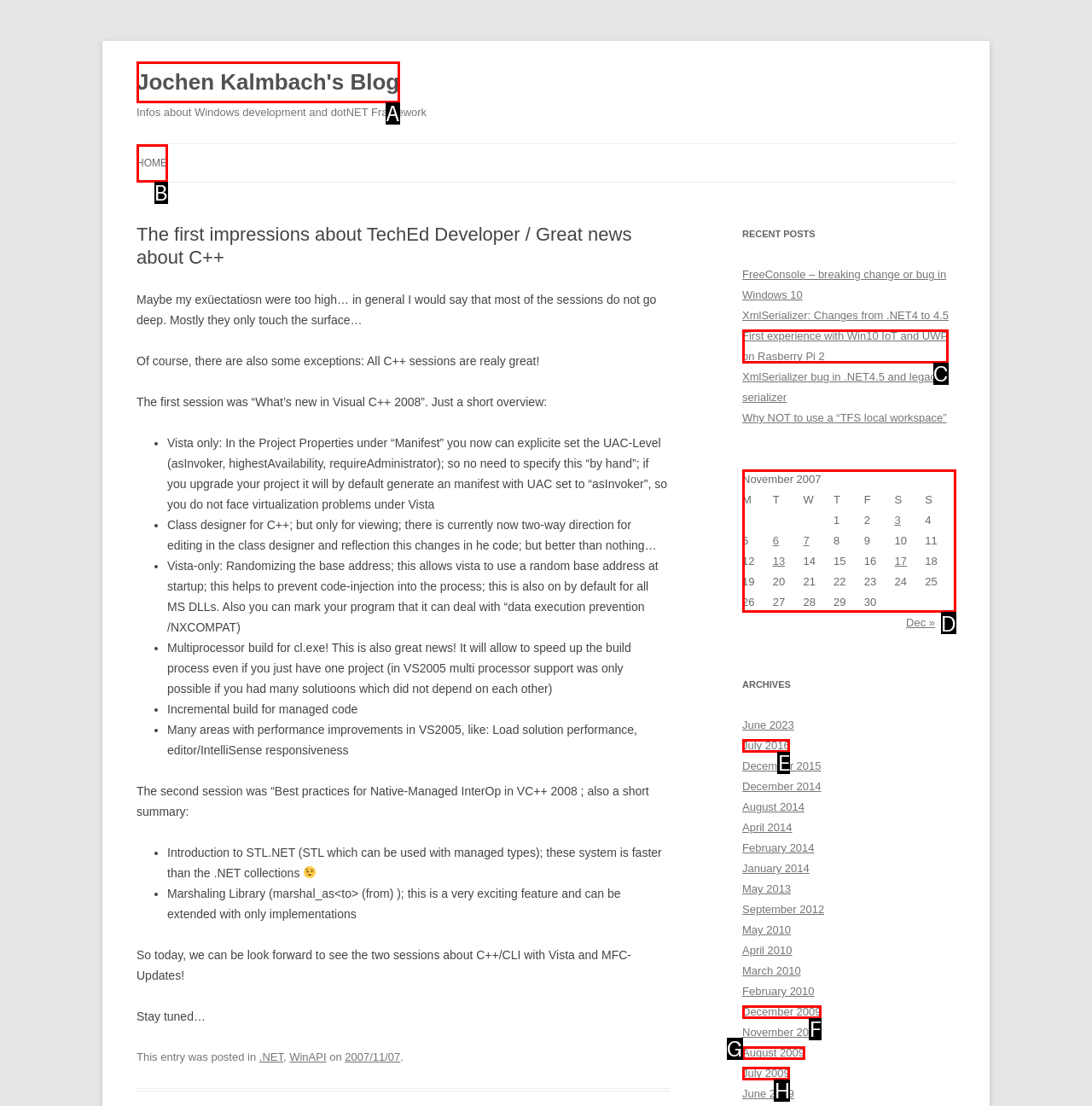Identify the letter of the option that should be selected to accomplish the following task: Check the calendar for November 2007. Provide the letter directly.

D